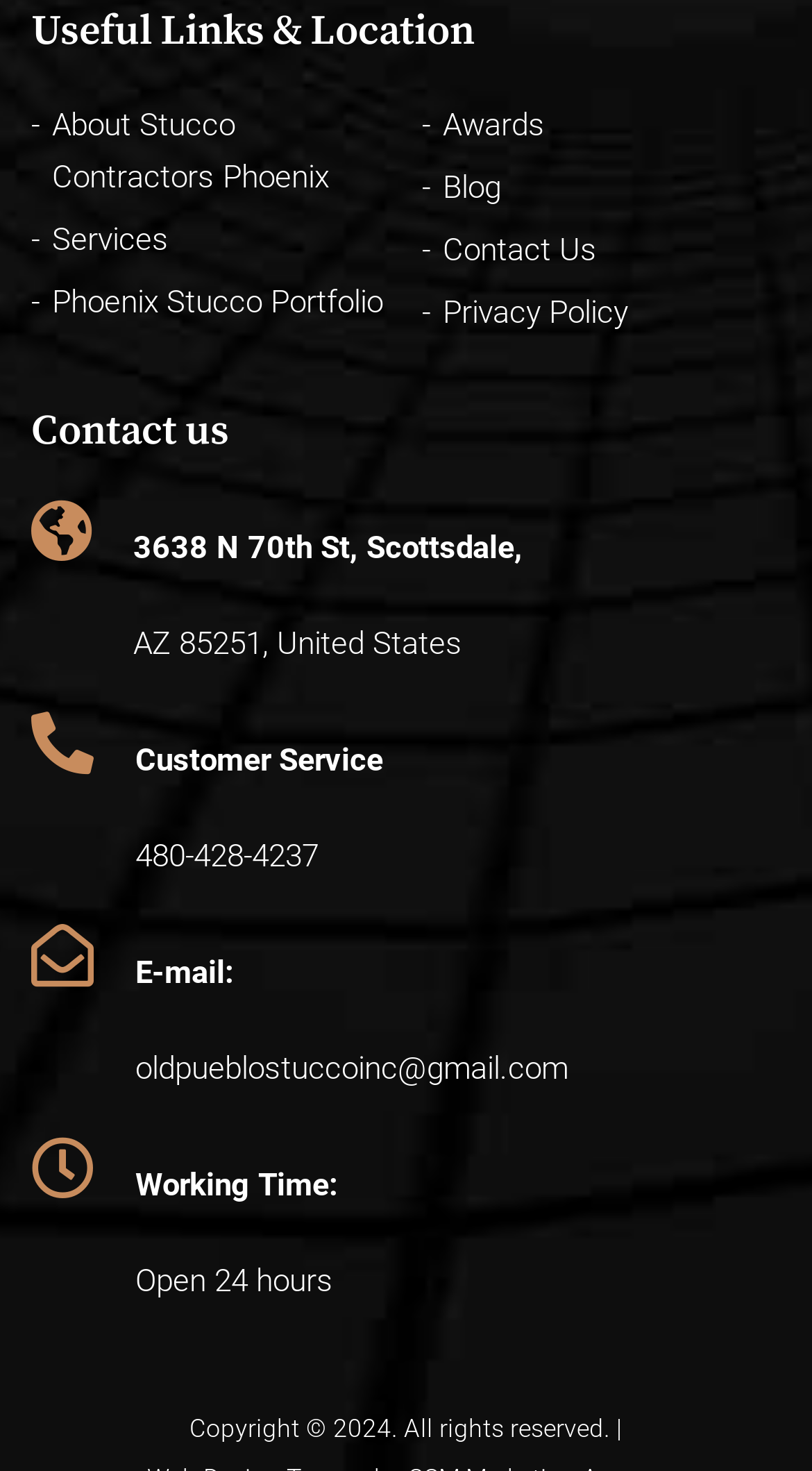Analyze the image and deliver a detailed answer to the question: What is the company's email address?

The company's email address can be found in the 'Contact us' section, which is a heading on the webpage. Under this heading, there is a link with the email address ' E-mail: oldpueblostuccoinc@gmail.com'.